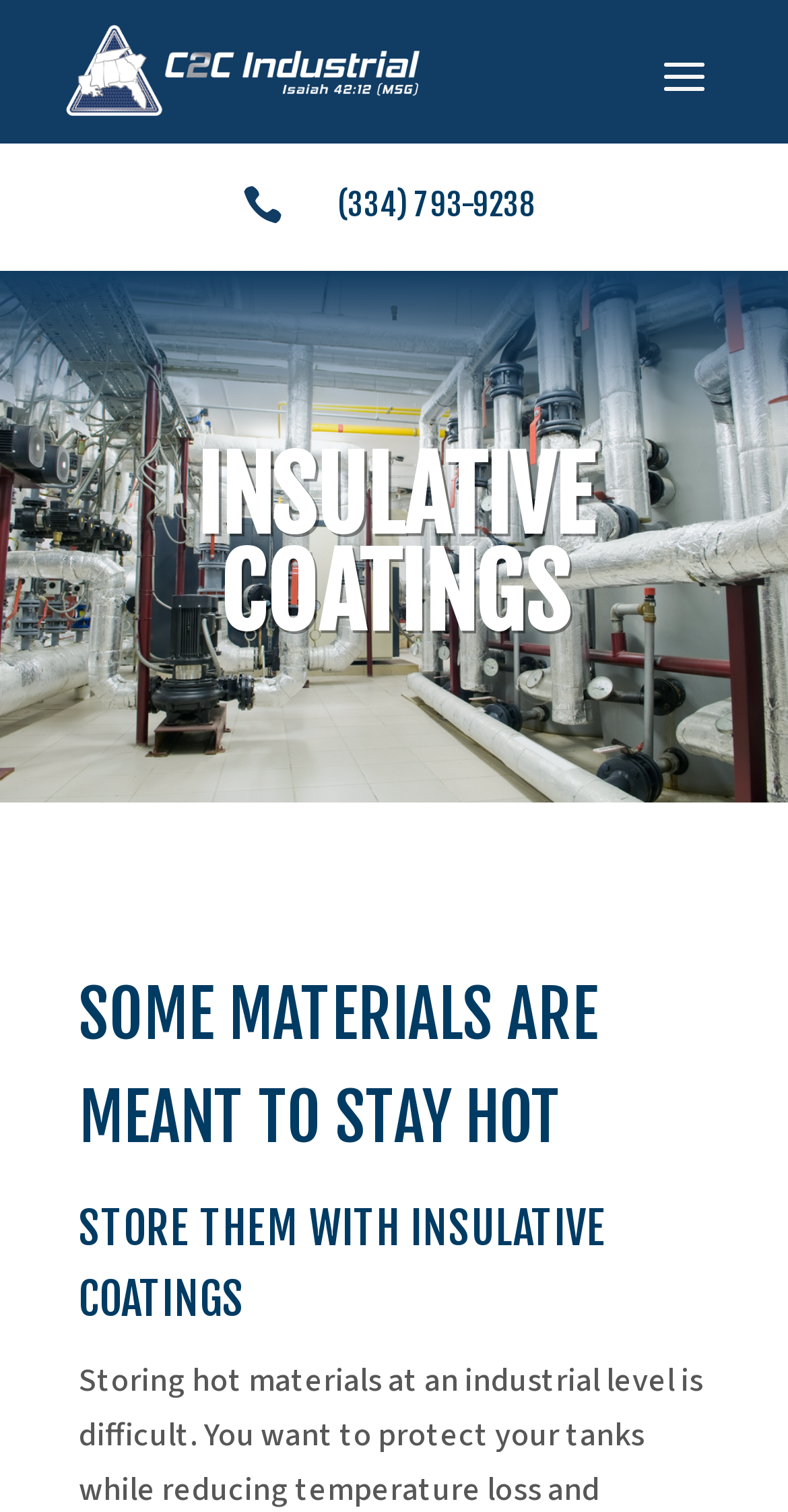Answer the question with a brief word or phrase:
What is the phone number on the webpage?

(334) 793-9238